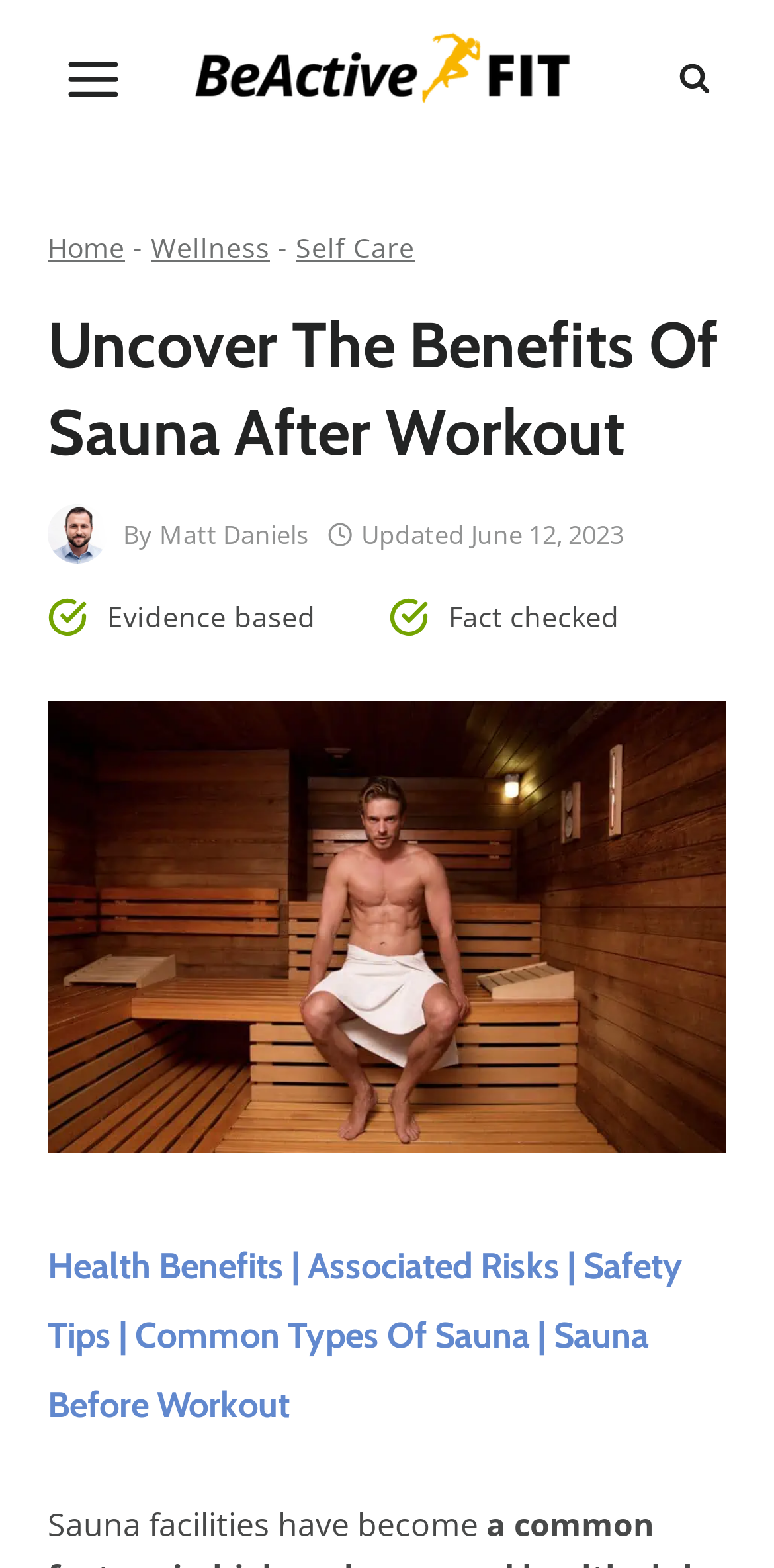Respond with a single word or phrase to the following question:
What is the topic of the article?

Sauna after workout